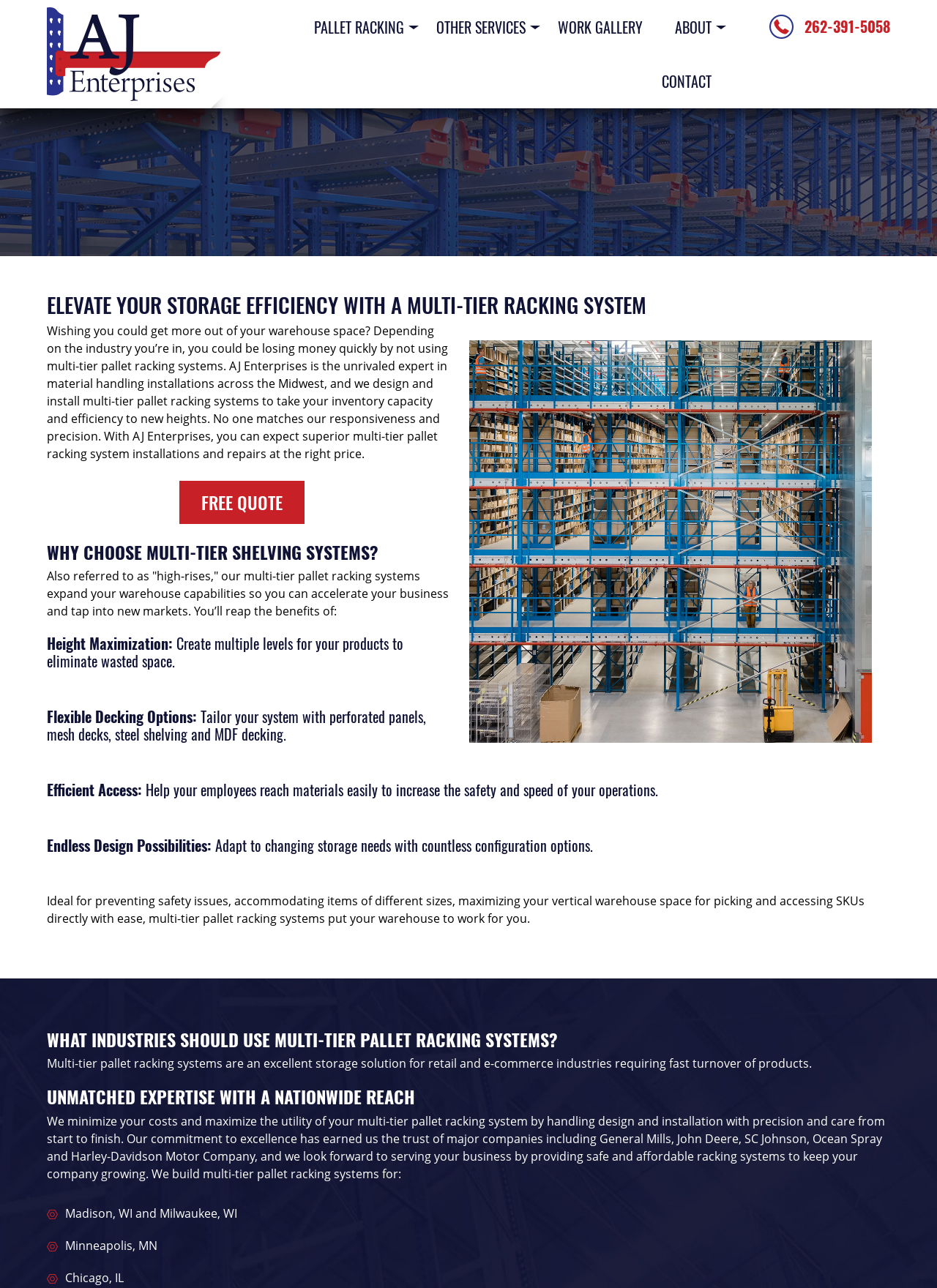Please locate the bounding box coordinates of the element that should be clicked to complete the given instruction: "View the 'WORK GALLERY'".

[0.58, 0.0, 0.702, 0.042]